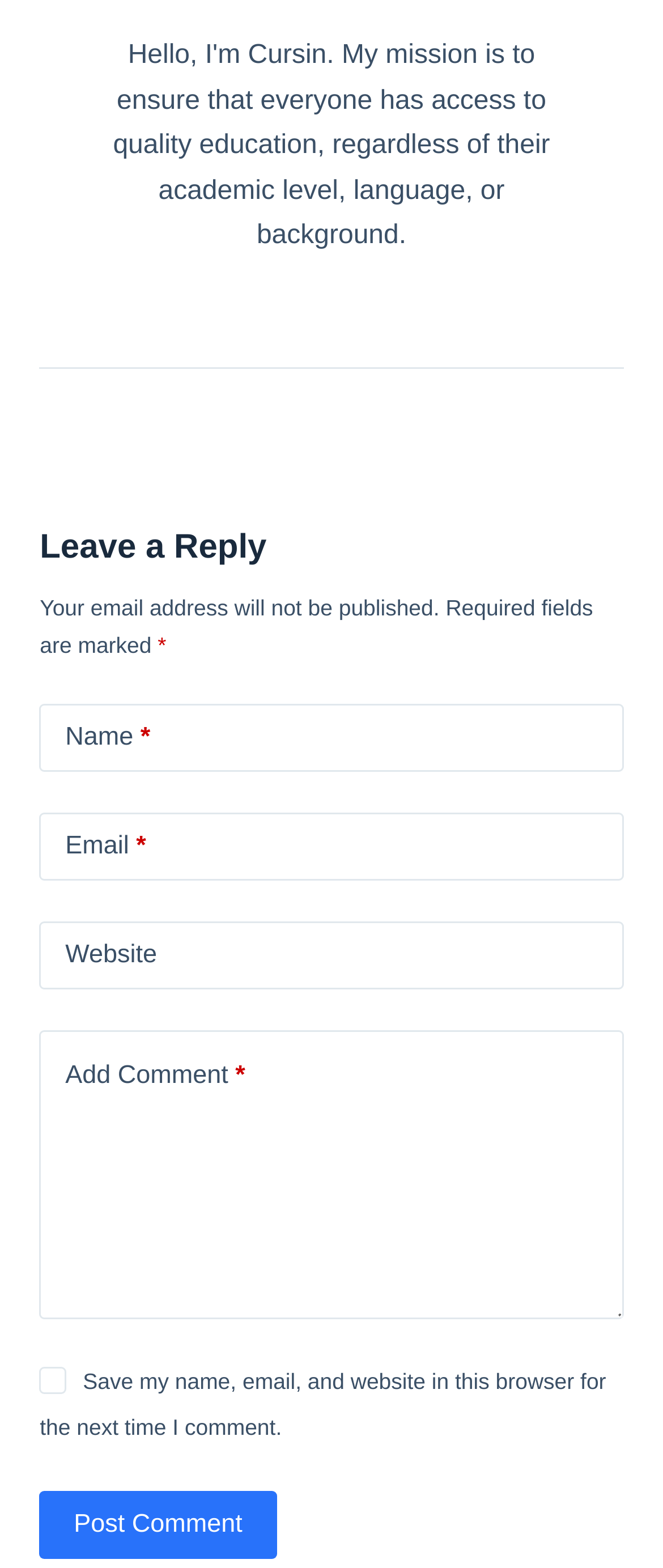Please indicate the bounding box coordinates for the clickable area to complete the following task: "Post your comment". The coordinates should be specified as four float numbers between 0 and 1, i.e., [left, top, right, bottom].

[0.06, 0.951, 0.417, 0.994]